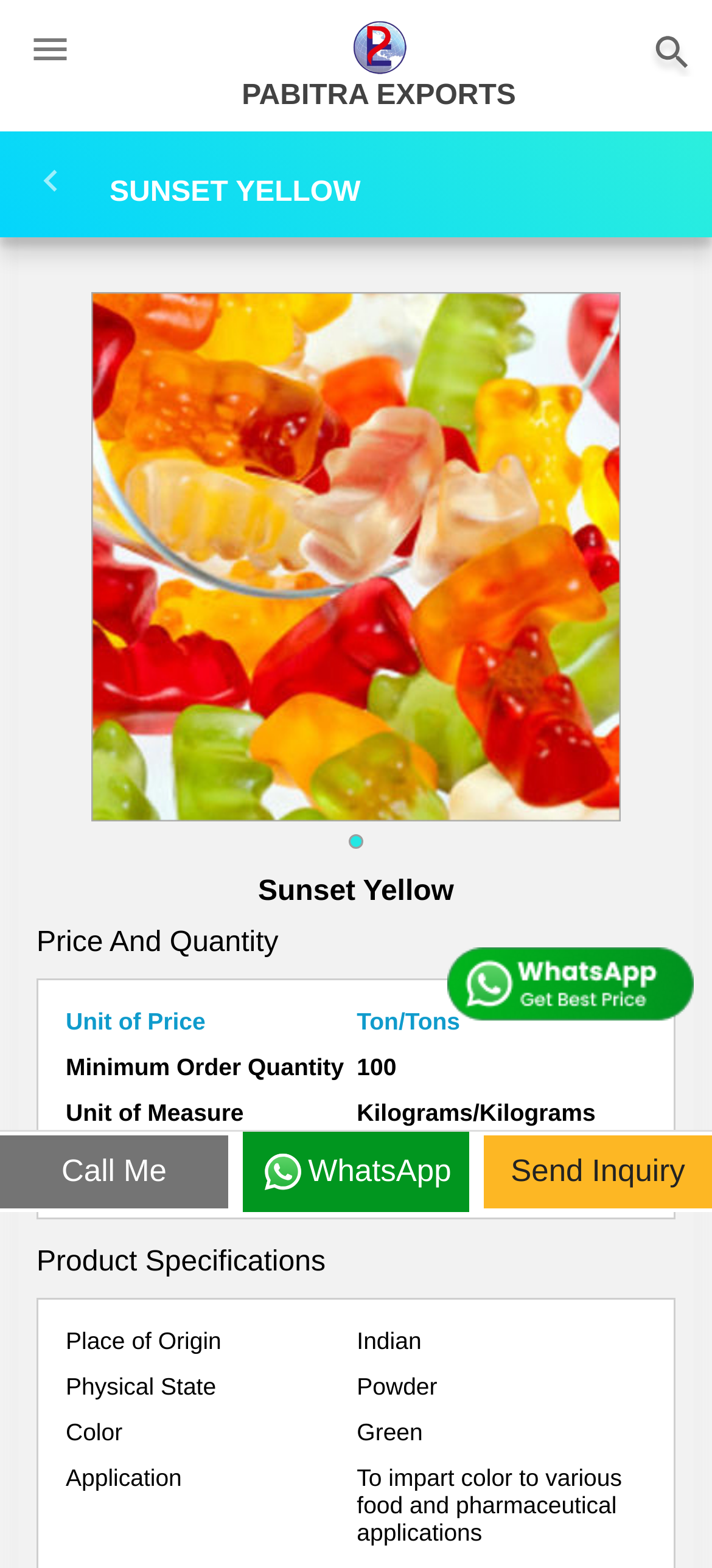Write an elaborate caption that captures the essence of the webpage.

The webpage is about Sunset Yellow, a product offered by PABITRA EXPORTS, a manufacturer, supplier, and exporter based in Ahmedabad, Gujarat. 

At the top left corner, there is a small image of a home icon, and next to it, a link to PABITRA EXPORTS. On the opposite side, at the top right corner, there is another home icon image. 

Below these icons, the main heading "SUNSET YELLOW" is prominently displayed, spanning almost the entire width of the page. 

Below the heading, there is a large image of Sunset Yellow, taking up most of the page's width. 

On the left side of the page, there are several sections of text, including "Price And Quantity", "Product Specifications", and other product details. These sections are organized into labeled fields, with corresponding values or descriptions on the right side. For example, the "Price" is listed as 559 INR, and the "Place of Origin" is Indian. 

At the bottom of the page, there are three links: "Call Me", "WhatsApp", and "Send Inquiry", allowing users to contact the supplier. The "WhatsApp" link is accompanied by a WhatsApp icon image.